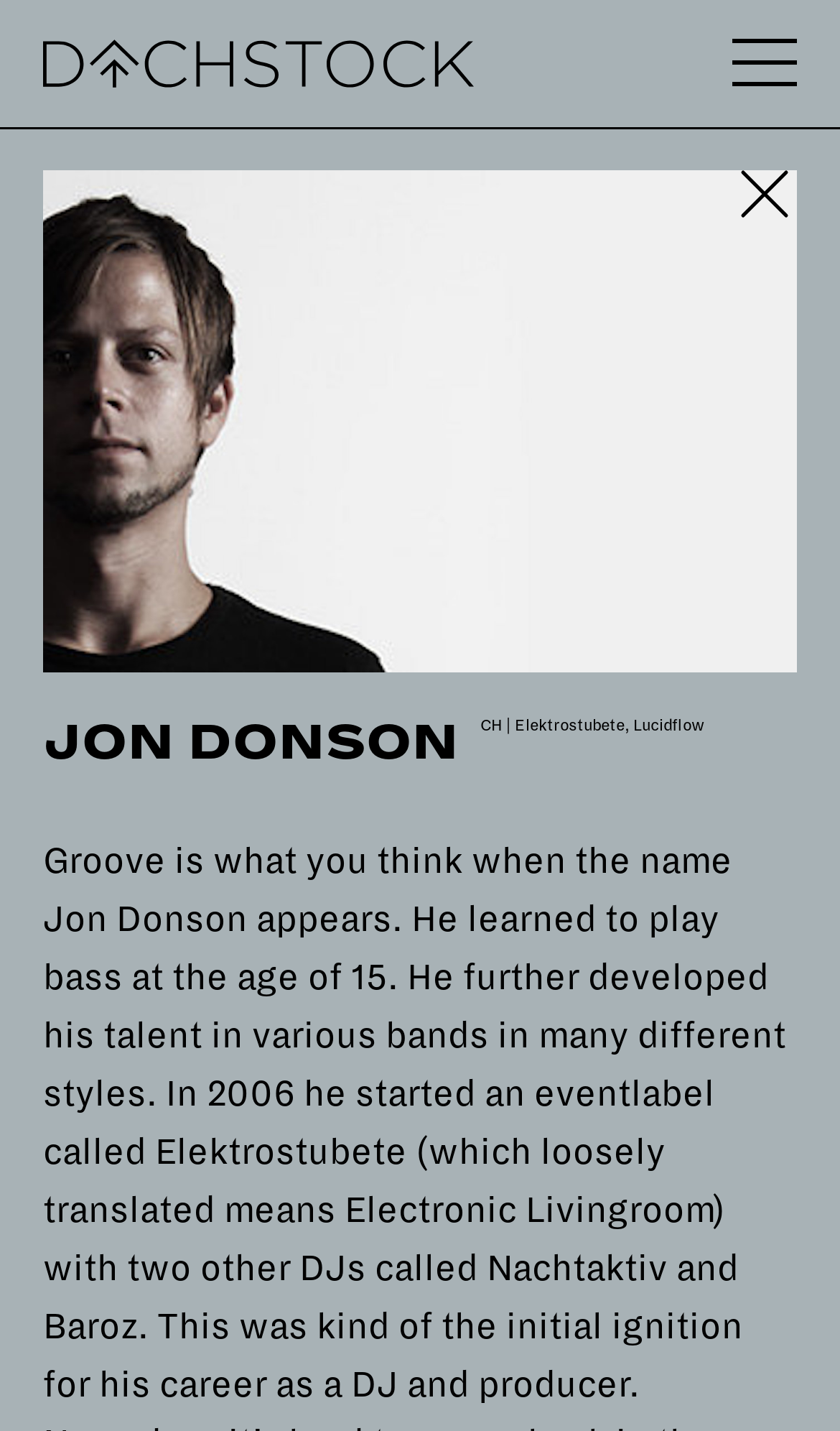Determine the bounding box coordinates of the element that should be clicked to execute the following command: "Learn more about ED RUSH".

[0.051, 0.767, 0.369, 0.794]